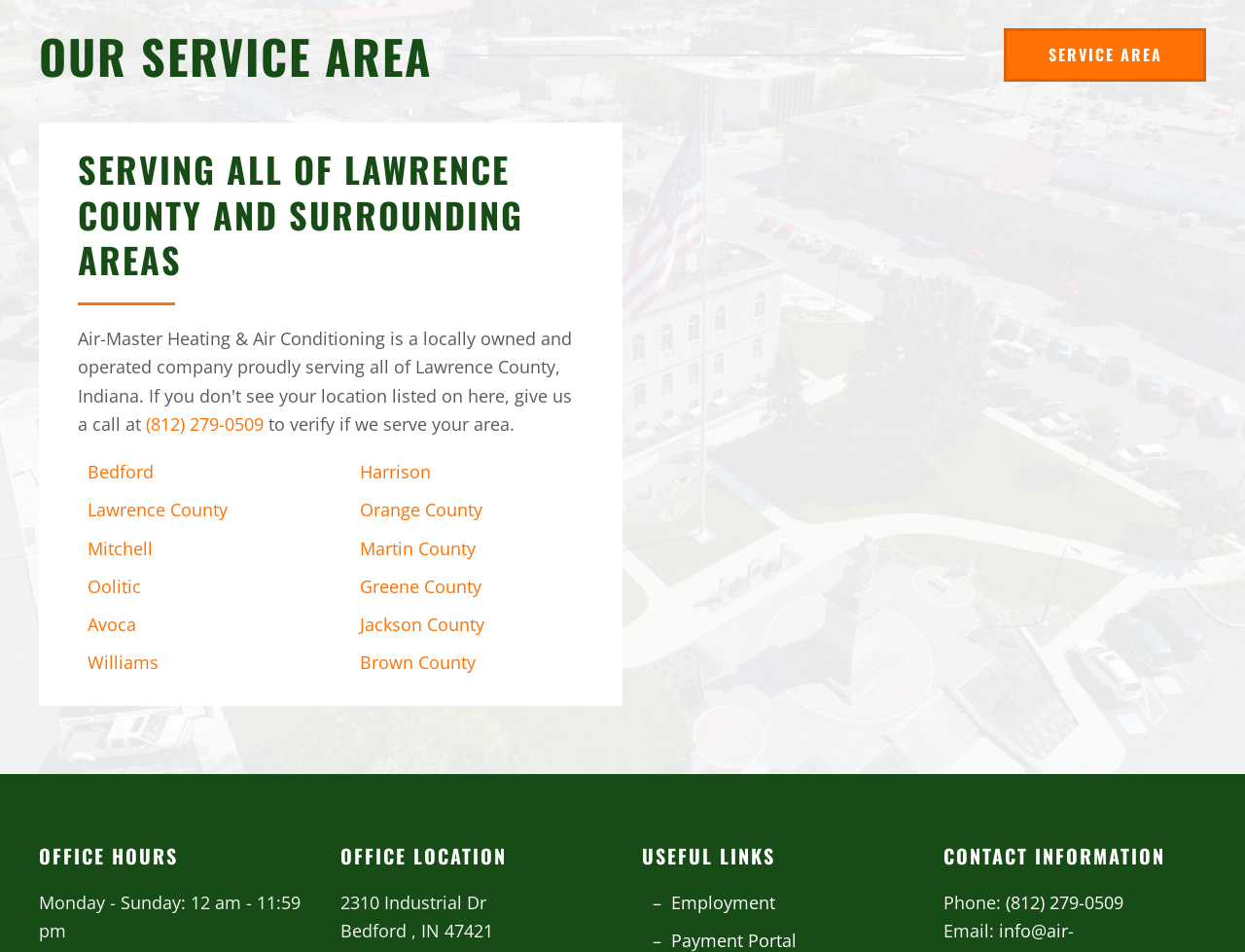Please provide a one-word or short phrase answer to the question:
What is the address of the office location?

2310 Industrial Dr, Bedford, IN 47421